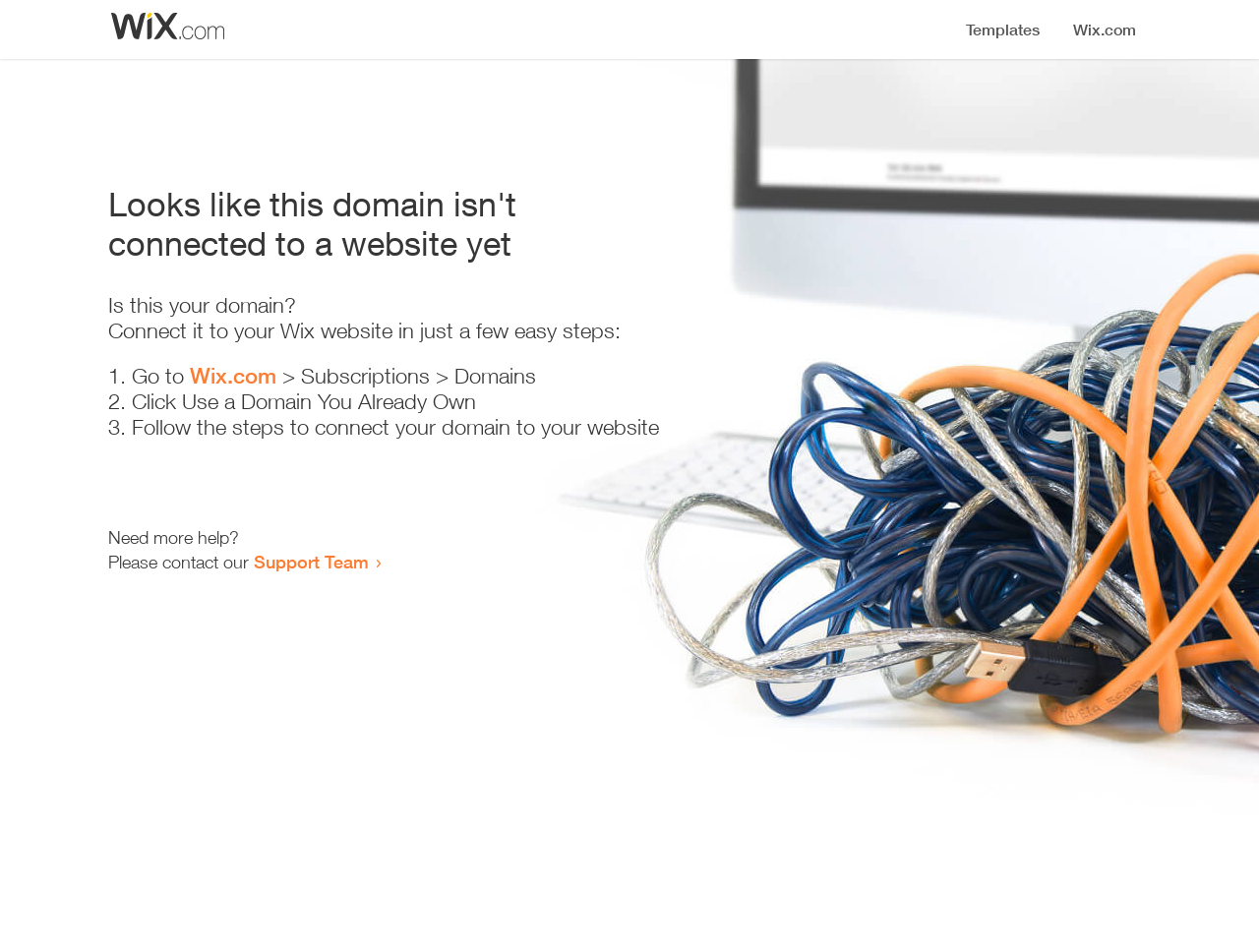Where can I go to connect my domain?
Using the image as a reference, give a one-word or short phrase answer.

Wix.com